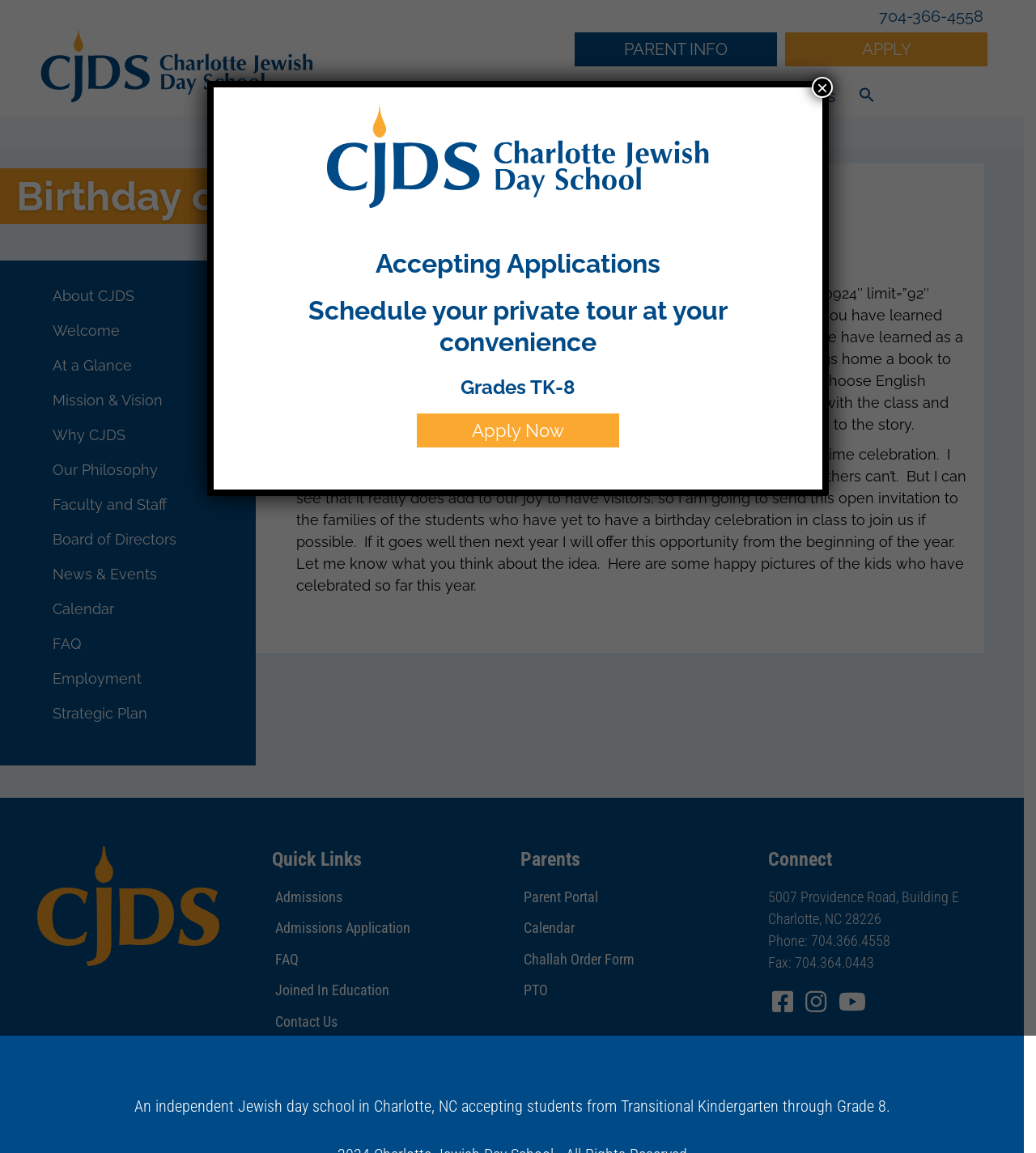Please determine the bounding box coordinates of the element's region to click for the following instruction: "Click the CJDS Logo".

[0.039, 0.026, 0.303, 0.089]